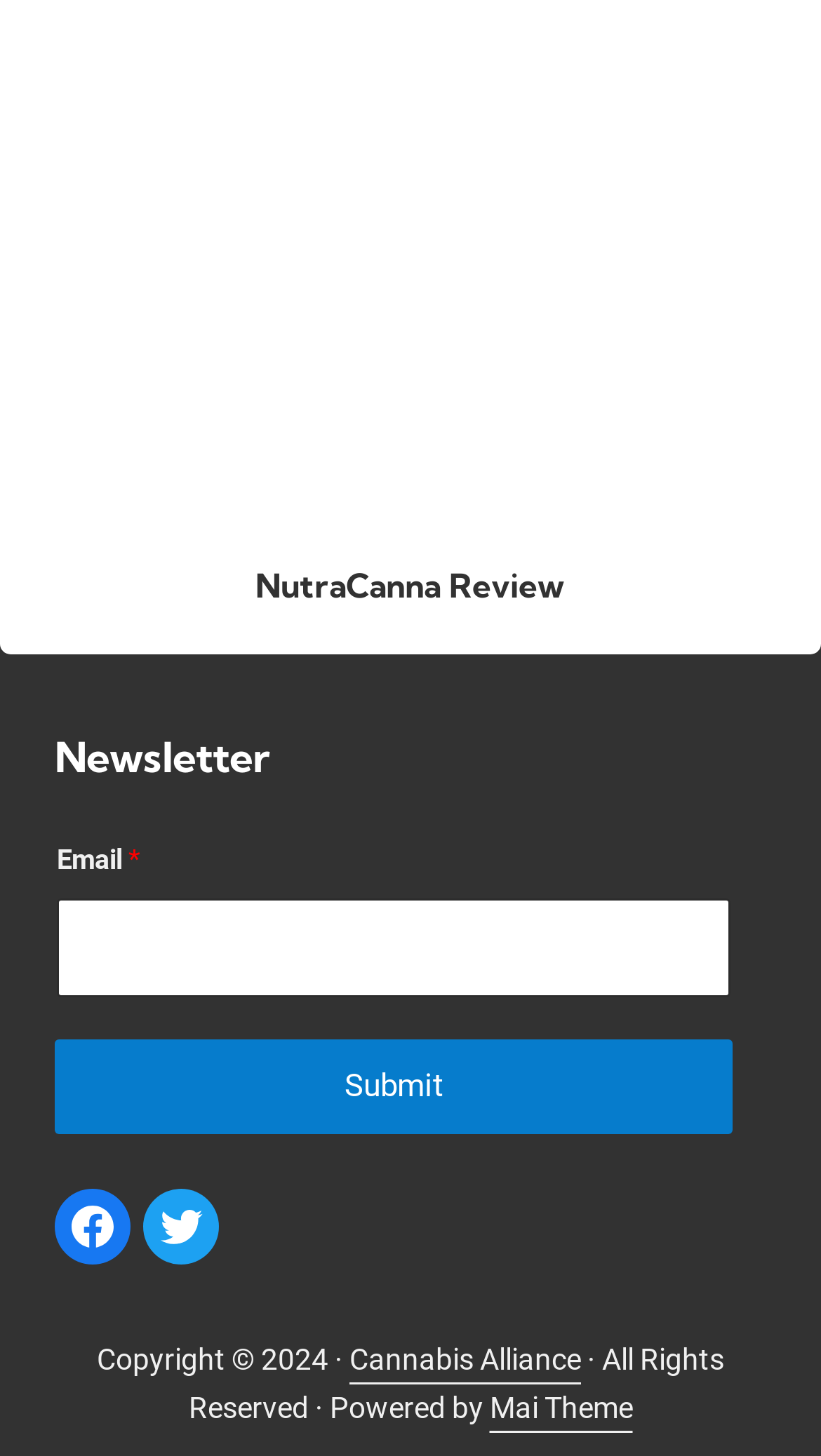Is the newsletter subscription required?
Kindly offer a detailed explanation using the data available in the image.

The textbox for email input is marked as required, indicated by the '*' symbol, which means that users must provide an email address to subscribe to the newsletter.